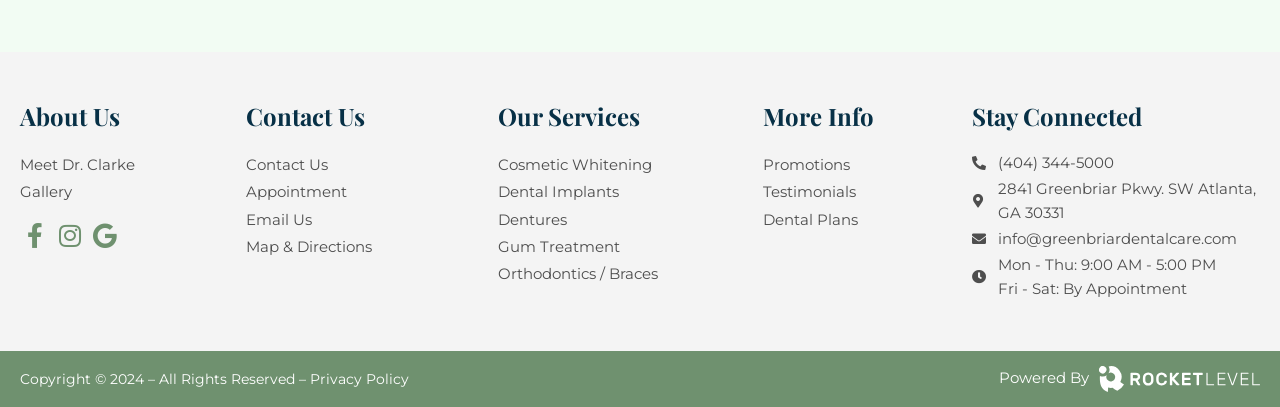Please determine the bounding box coordinates for the UI element described as: "parent_node: Powered By".

[0.858, 0.899, 0.984, 0.964]